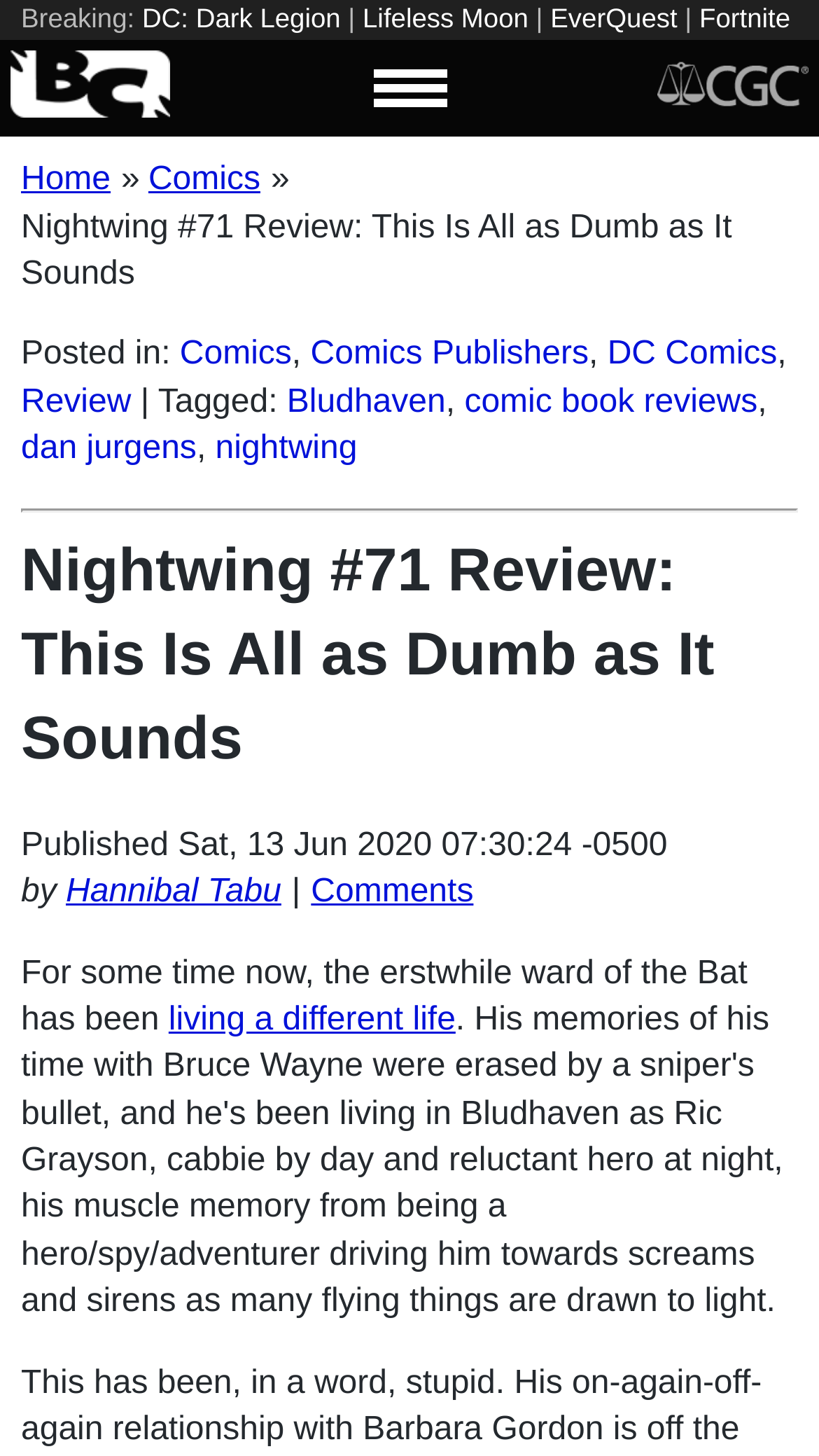Write an elaborate caption that captures the essence of the webpage.

The webpage is a review of Nightwing #71, a comic book issue. At the top, there is a horizontal row of links to various topics, including DC: Dark Legion, Lifeless Moon, EverQuest, Fortnite, and more. Below this row, there is a section with a heading "Nightwing #71 Review: This Is All as Dumb as It Sounds" and a brief summary of the review.

On the left side of the page, there is a vertical column of links to different categories, including Bleeding Cool News and Rumors, CGC, Home, Comics, and more. Each of these links has an accompanying image.

The main content of the review is divided into sections. The first section has a heading "Nightwing #71 Review: This Is All as Dumb as It Sounds" and a brief introduction to the review. Below this, there is a section with links to related topics, including Comics, Comics Publishers, DC Comics, and more.

The review itself is a block of text that discusses the comic book issue. It is written in a conversational tone and includes the author's opinions and criticisms of the issue. The text is interspersed with links to other related topics and tags, such as Bludhaven, comic book reviews, dan jurgens, and nightwing.

At the bottom of the page, there is a section with information about the publication, including the date and time of publication, the author's name, and a link to comments.